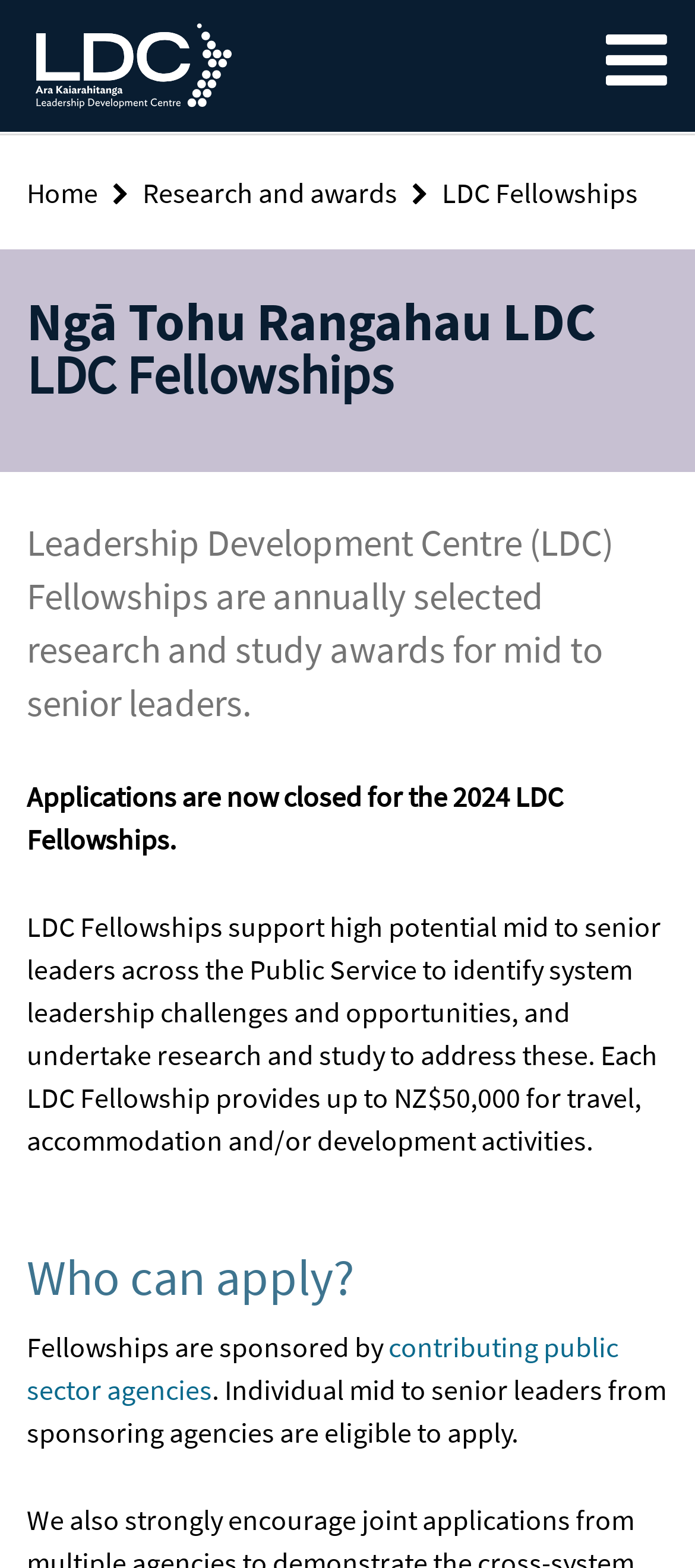What is the name of the organization offering fellowships?
Look at the image and respond with a single word or a short phrase.

Leadership Development Centre